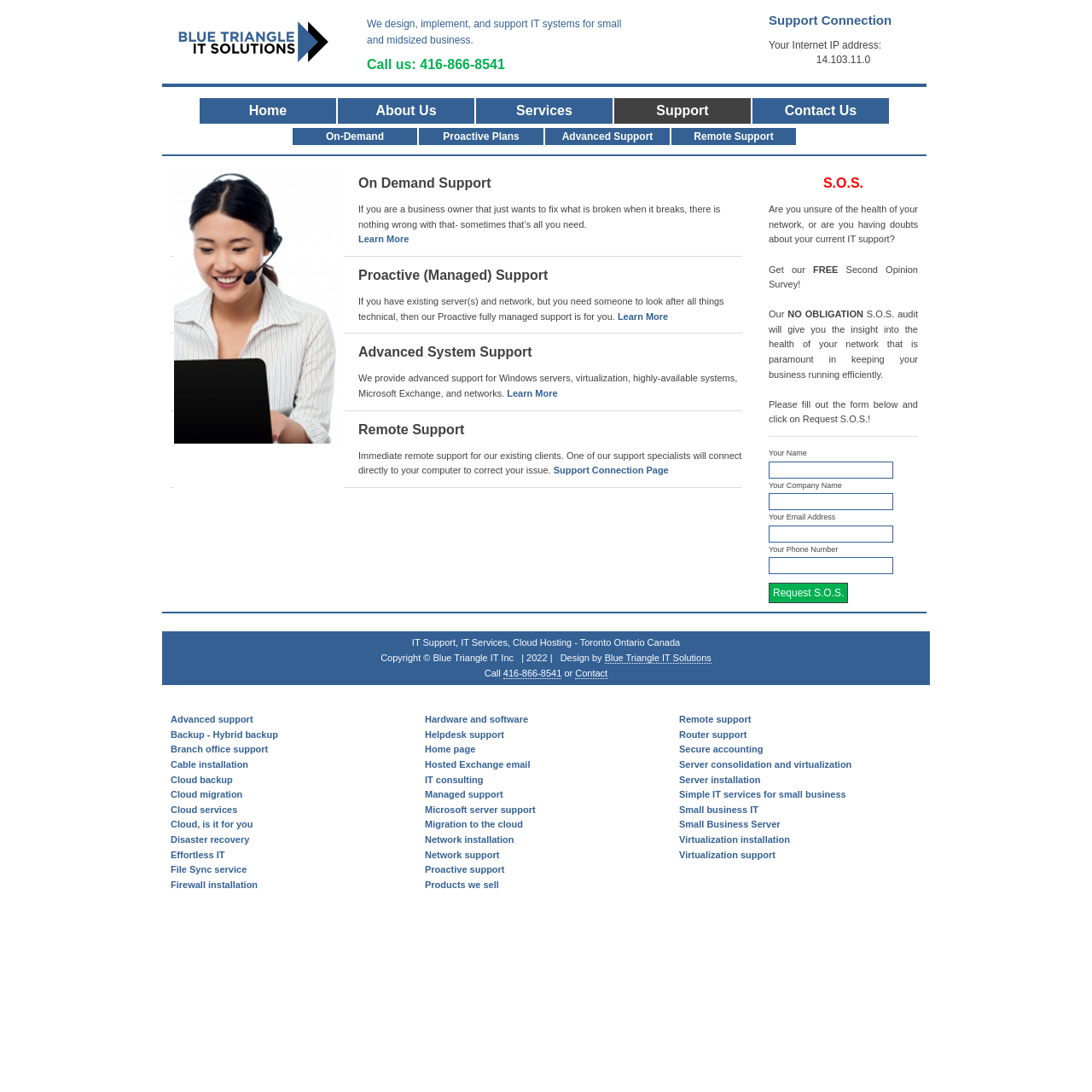What types of support are offered?
Based on the image, answer the question with as much detail as possible.

The types of support offered can be found in the main content section of the webpage, under the headings 'On Demand Support', 'Proactive (Managed) Support', 'Advanced System Support', and 'Remote Support'.